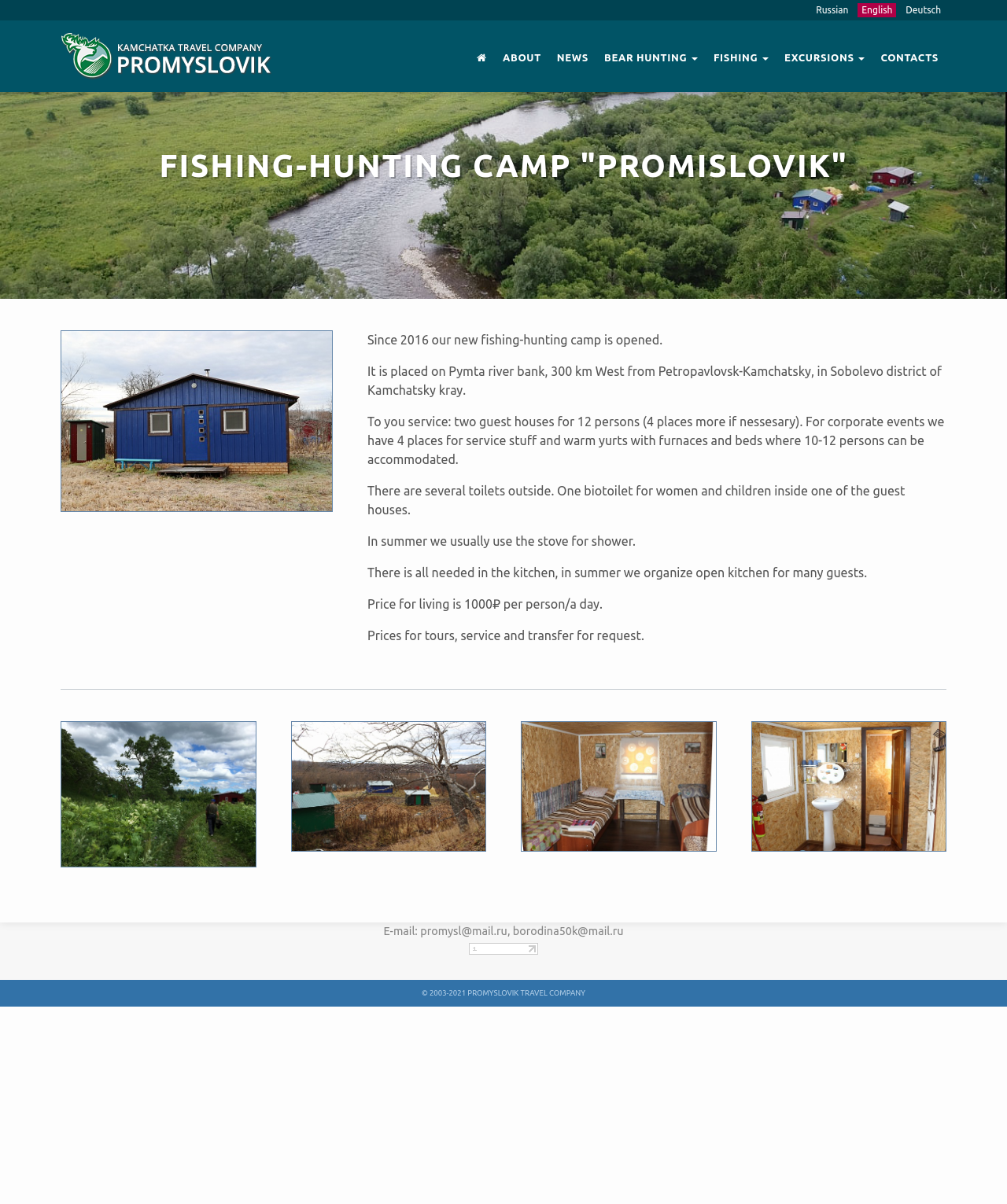Specify the bounding box coordinates of the element's area that should be clicked to execute the given instruction: "Switch to Russian language". The coordinates should be four float numbers between 0 and 1, i.e., [left, top, right, bottom].

[0.81, 0.004, 0.843, 0.012]